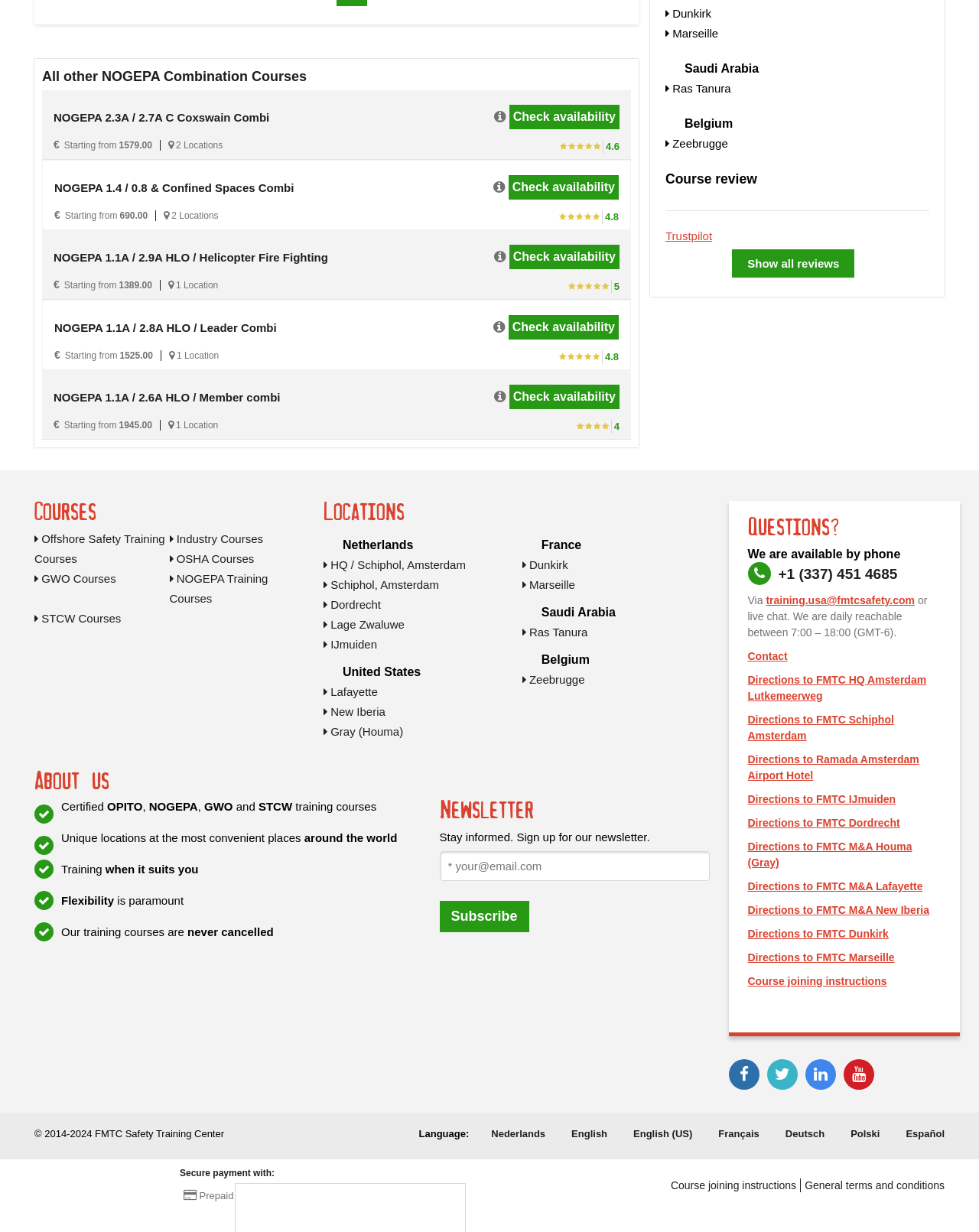Please provide a comprehensive answer to the question based on the screenshot: What is the price of the NOGEPA 1.4 / 0.8 & Confined Spaces Combi course?

I found the answer by looking at the StaticText element under the heading element 'NOGEPA 1.4 / 0.8 & Confined Spaces Combi', which contains the text '€690.00'.